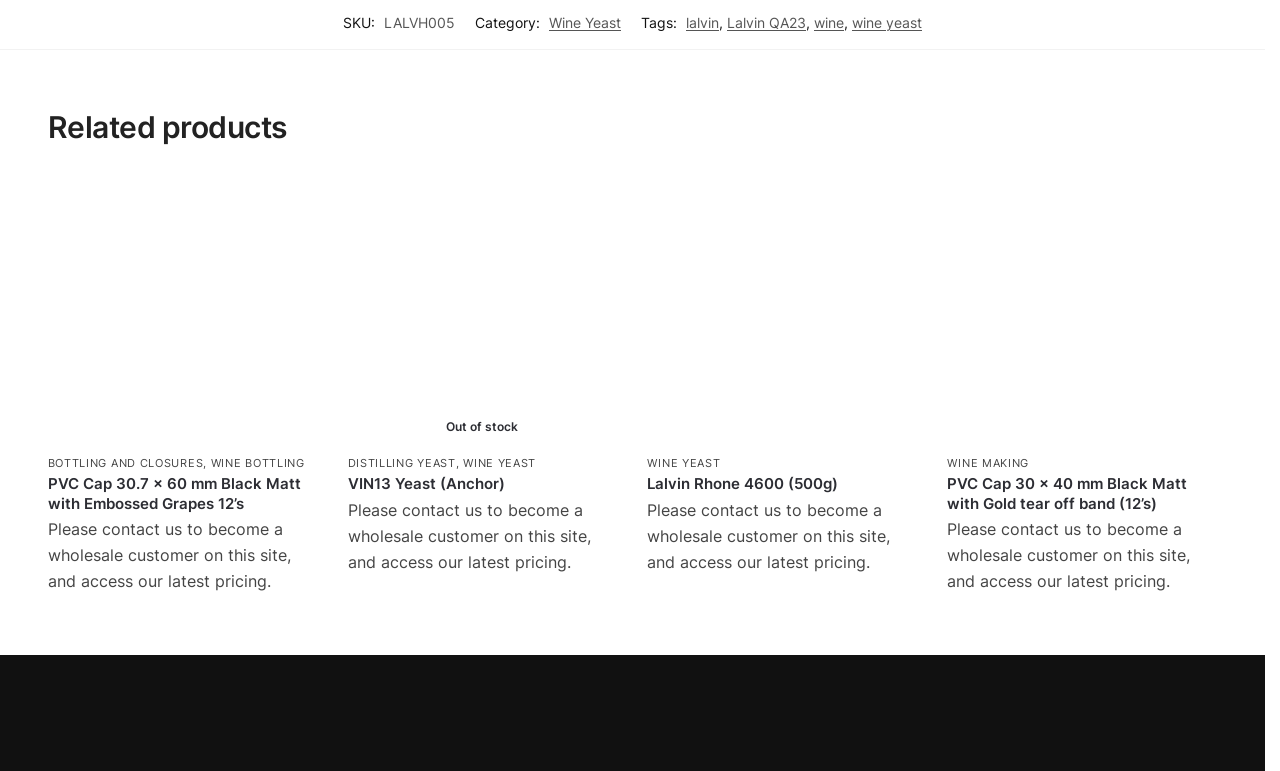Find the UI element described as: "Cough Write For Us" and predict its bounding box coordinates. Ensure the coordinates are four float numbers between 0 and 1, [left, top, right, bottom].

None